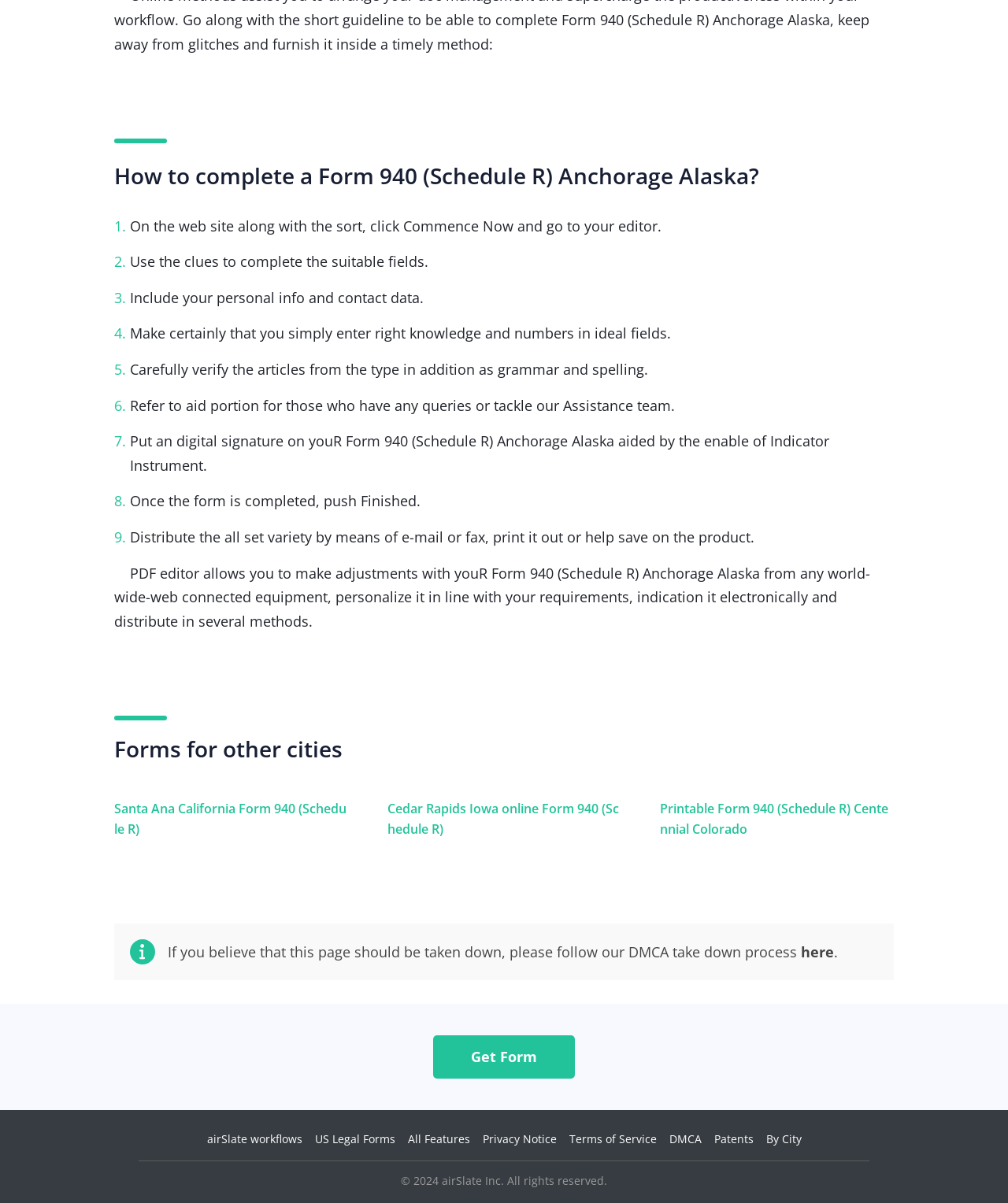What is the purpose of the Indicator Instrument?
Please utilize the information in the image to give a detailed response to the question.

The Indicator Instrument is used to put a digital signature on your Form 940 (Schedule R) Anchorage Alaska.